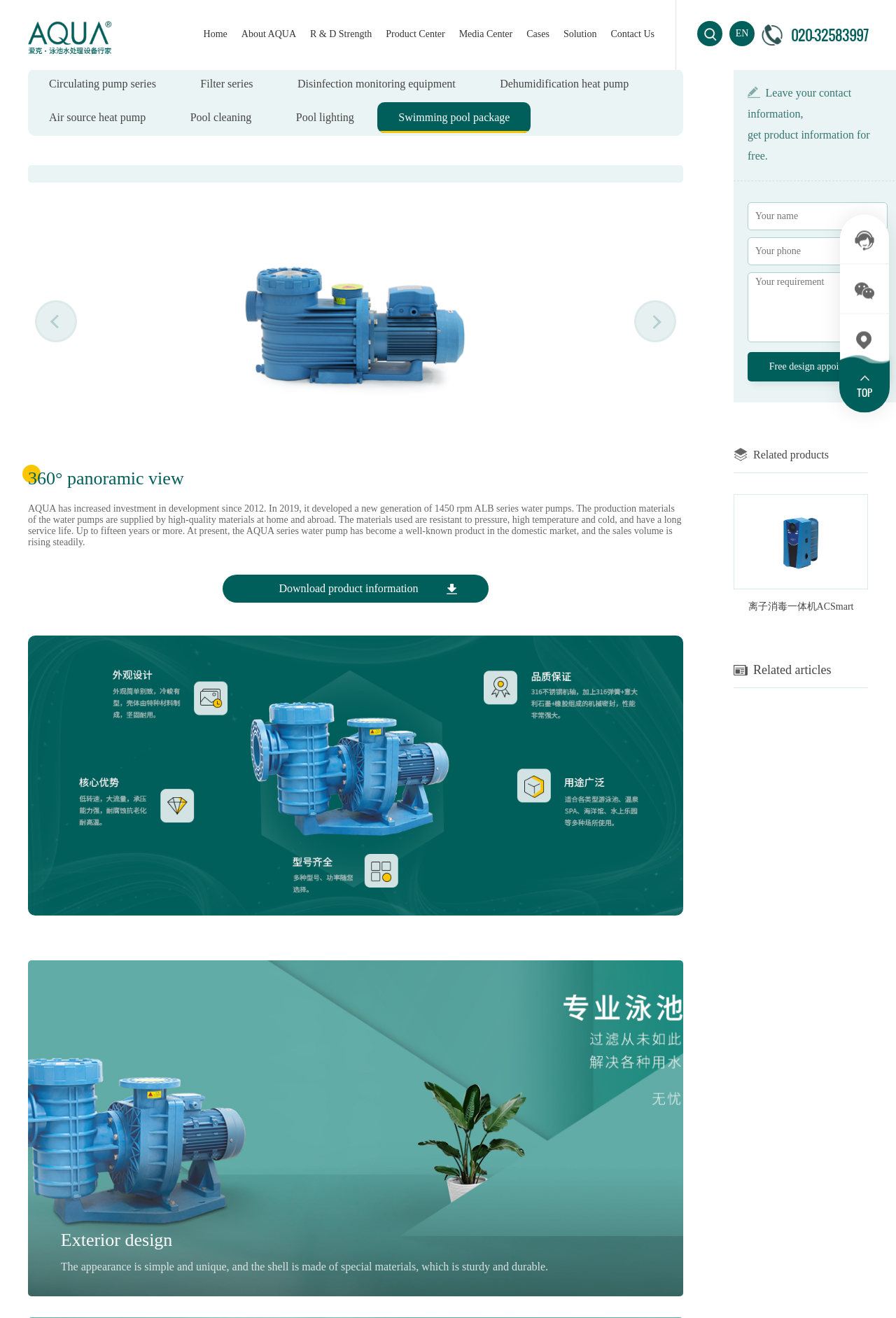Provide a single word or phrase to answer the given question: 
What is the theme of the image with the text '360°全景'?

Panoramic view